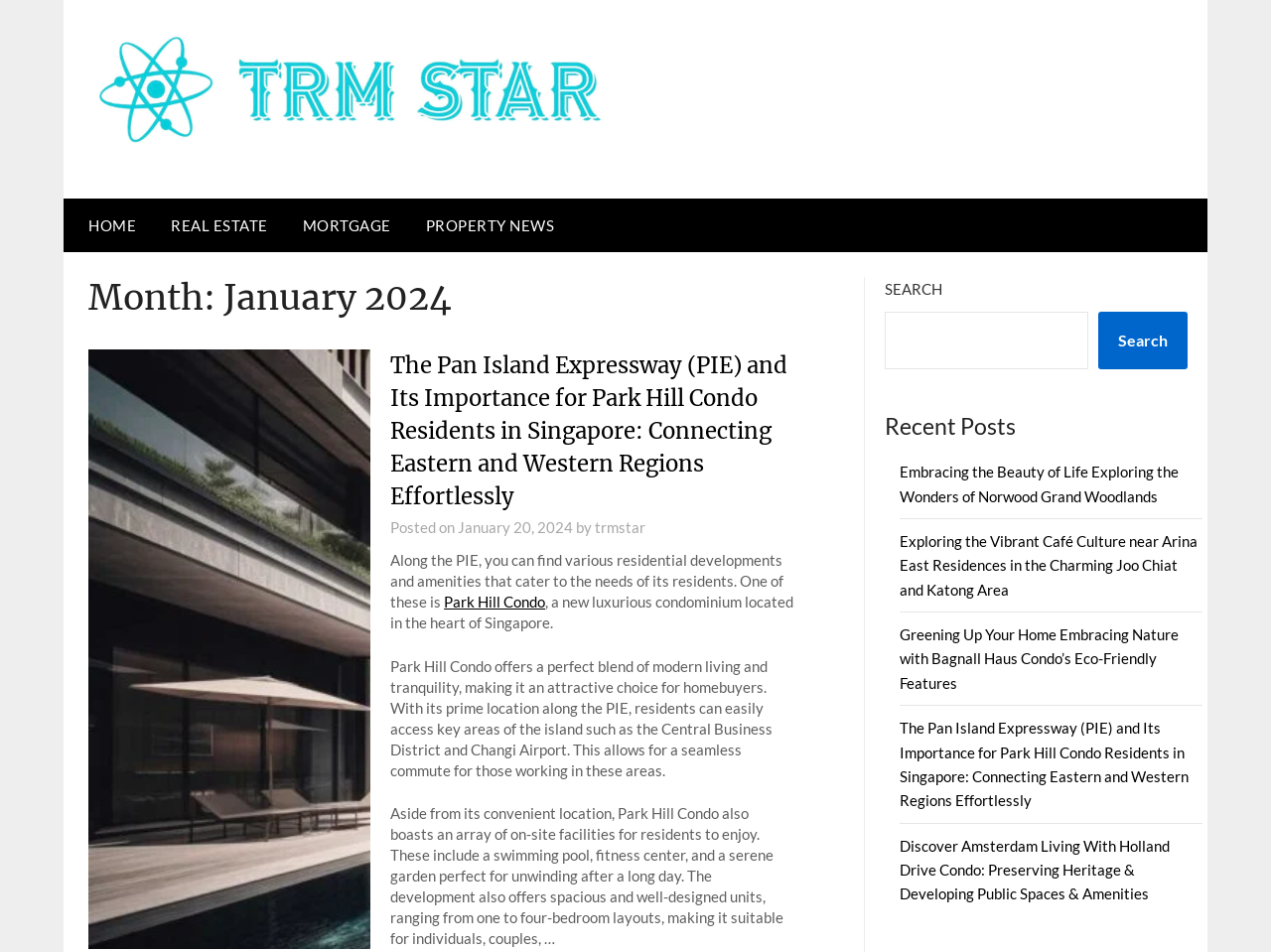What is the name of the expressway mentioned in the article?
Using the image provided, answer with just one word or phrase.

Pan Island Expressway (PIE)